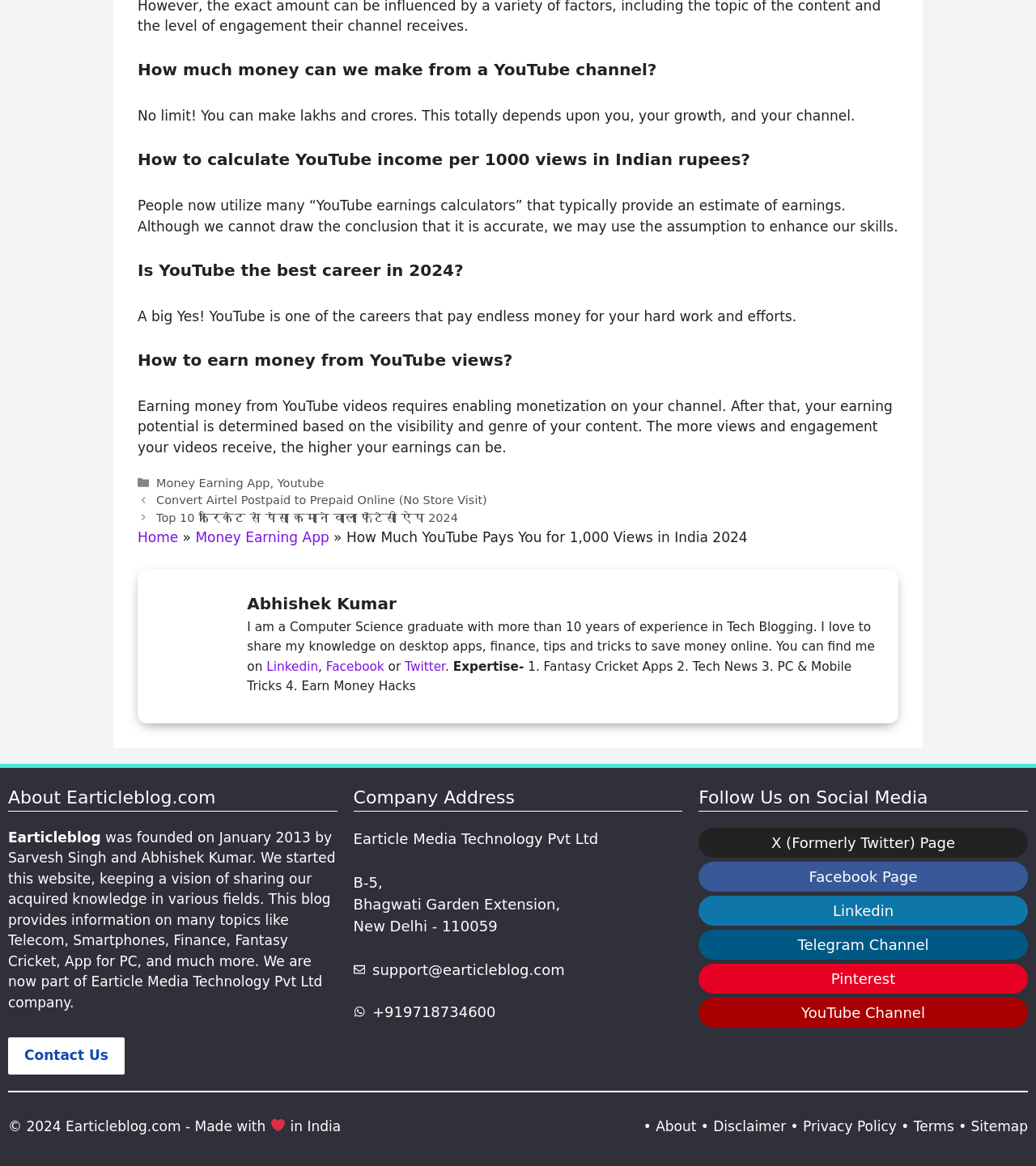Kindly determine the bounding box coordinates for the area that needs to be clicked to execute this instruction: "Follow on Facebook through the link".

[0.674, 0.739, 0.992, 0.764]